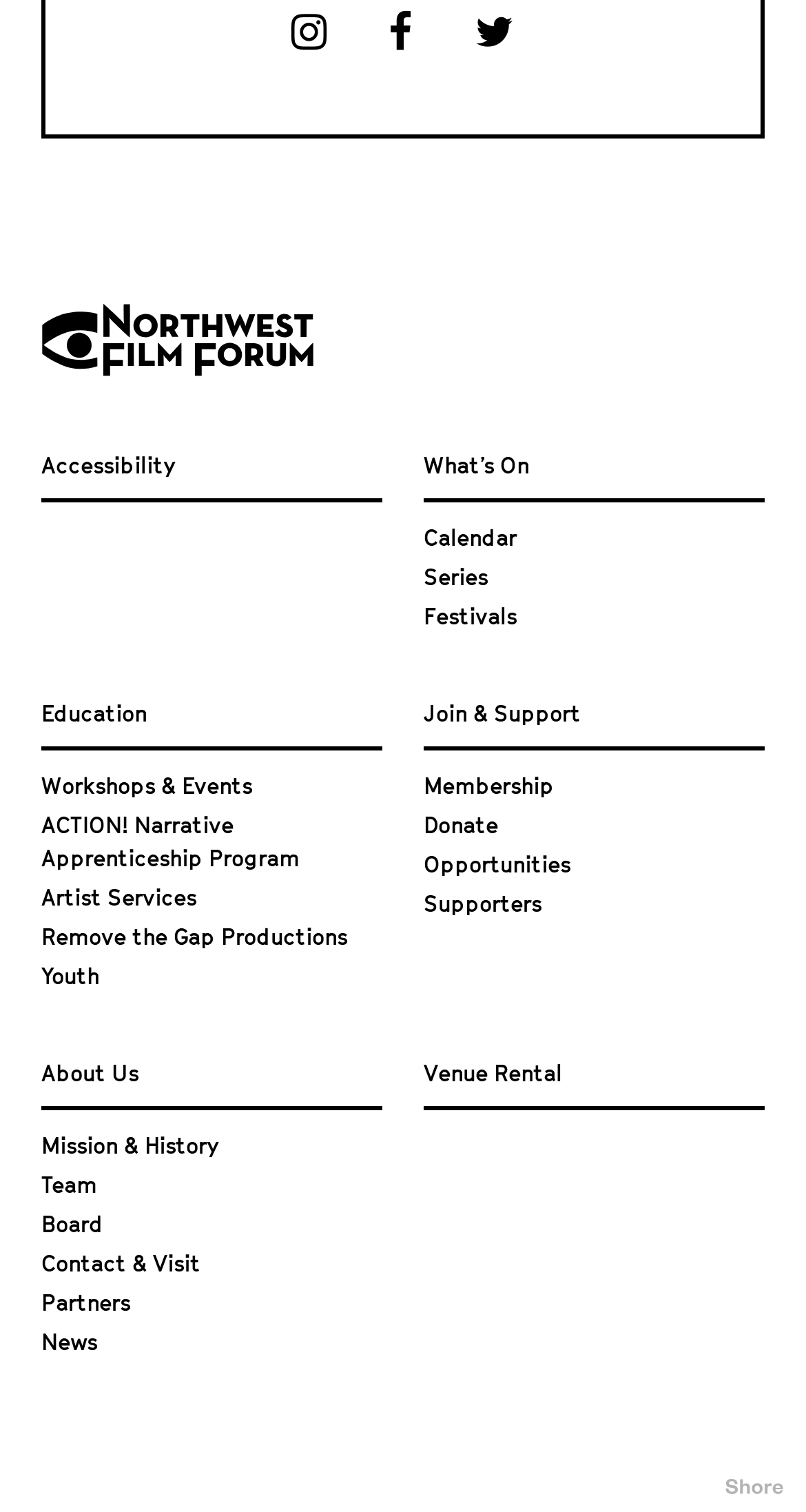Find the bounding box coordinates of the element I should click to carry out the following instruction: "Explore Education".

[0.051, 0.467, 0.182, 0.477]